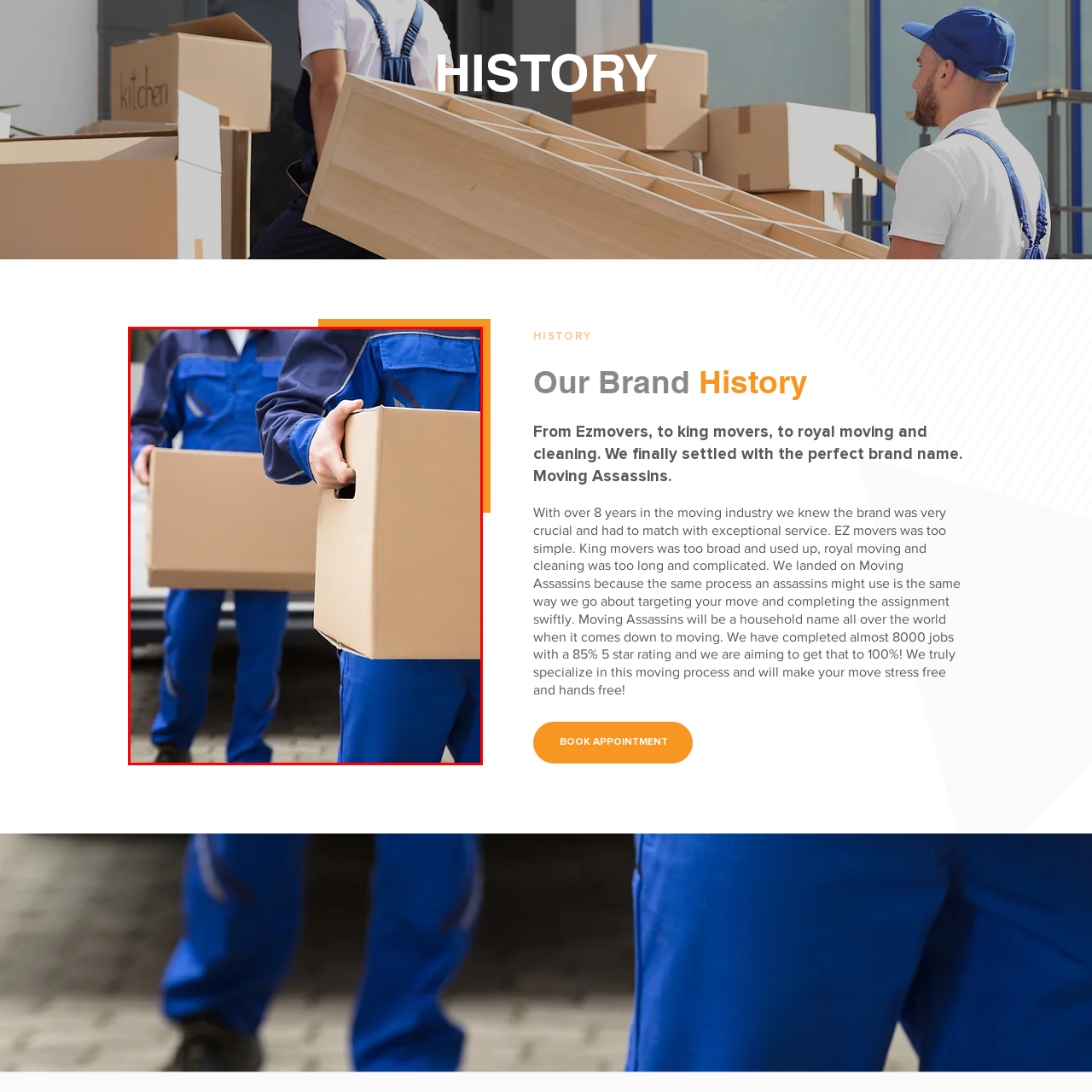Check the image marked by the red frame and reply to the question using one word or phrase:
How many movers are in the image?

Two